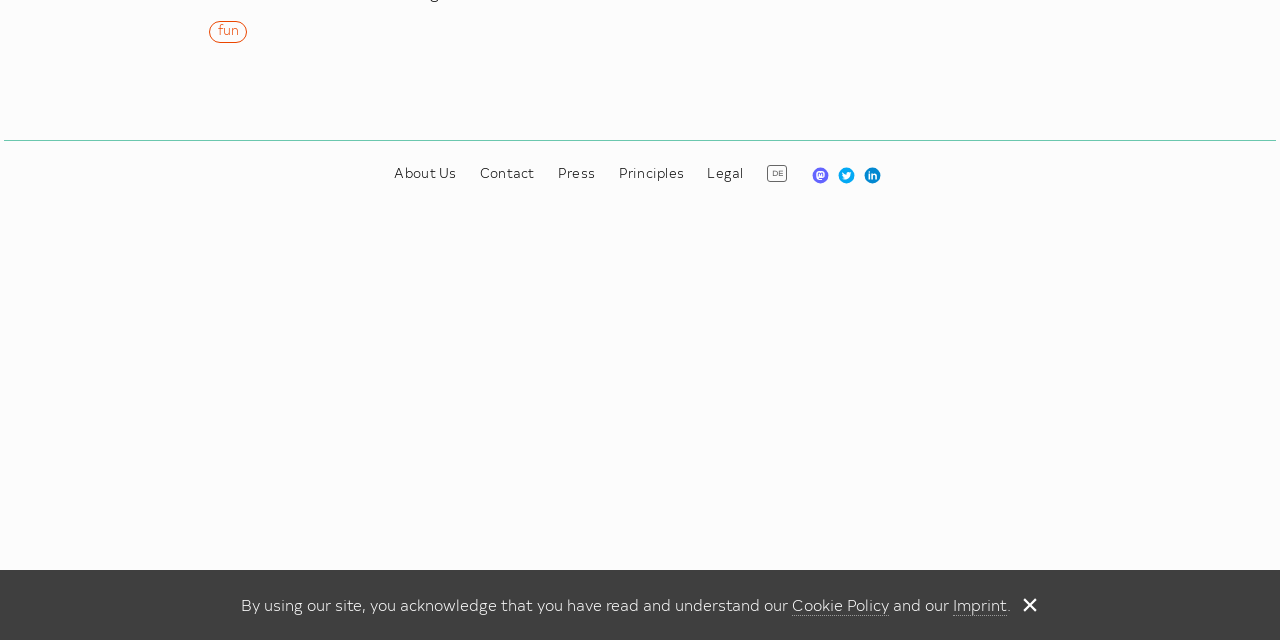Identify the bounding box for the element characterized by the following description: "Cookie Policy".

[0.618, 0.928, 0.694, 0.962]